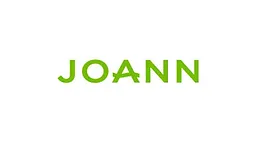What is Jo-Ann's reputation?
Make sure to answer the question with a detailed and comprehensive explanation.

The caption states that the logo is part of a presentation emphasizing various brands, showcasing Jo-Ann's reputation as a trusted vendor of quality fabrics, which suggests that Jo-Ann has a reputation for being a trusted vendor of quality fabrics.